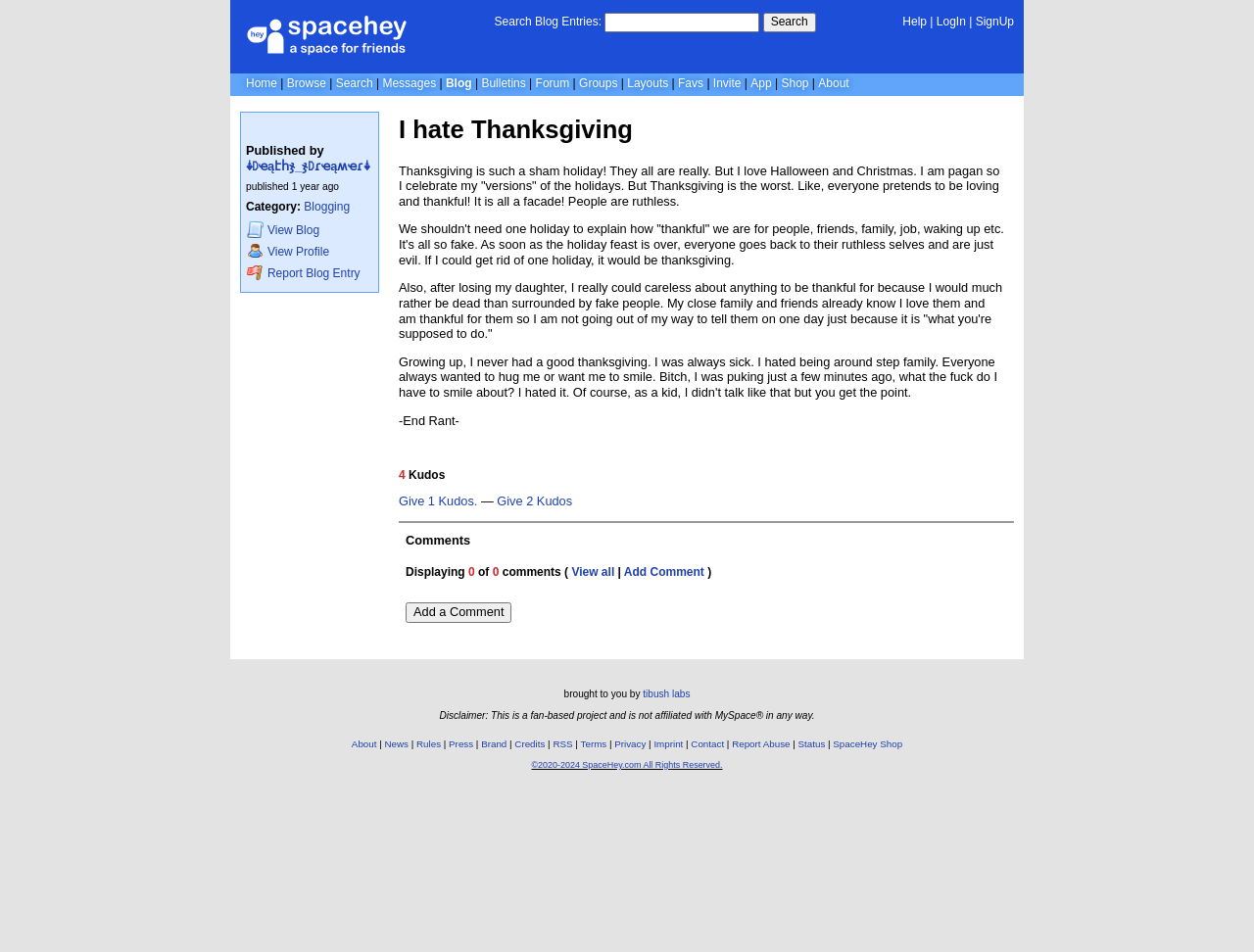Pinpoint the bounding box coordinates of the element to be clicked to execute the instruction: "Search Blog Entries".

[0.482, 0.013, 0.606, 0.034]